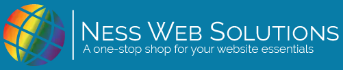What is the purpose of the company according to the tagline?
Please answer the question with a detailed response using the information from the screenshot.

The tagline 'A one-stop shop for your website essentials' suggests that the company, Ness Web Solutions, aims to provide a comprehensive range of services to its clients, making it a single point of contact for all their website needs.